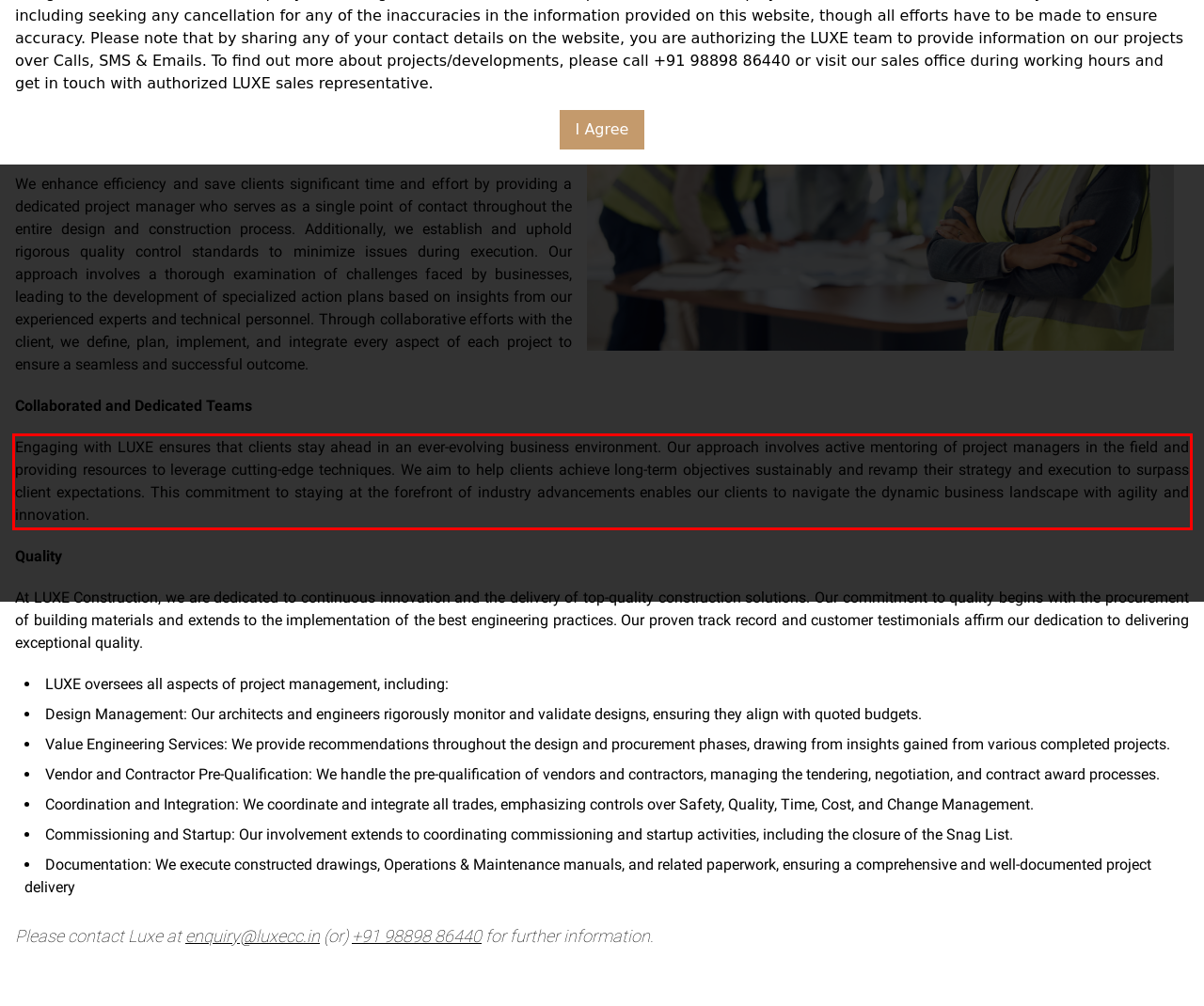Please identify and extract the text content from the UI element encased in a red bounding box on the provided webpage screenshot.

Engaging with LUXE ensures that clients stay ahead in an ever-evolving business environment. Our approach involves active mentoring of project managers in the field and providing resources to leverage cutting-edge techniques. We aim to help clients achieve long-term objectives sustainably and revamp their strategy and execution to surpass client expectations. This commitment to staying at the forefront of industry advancements enables our clients to navigate the dynamic business landscape with agility and innovation.